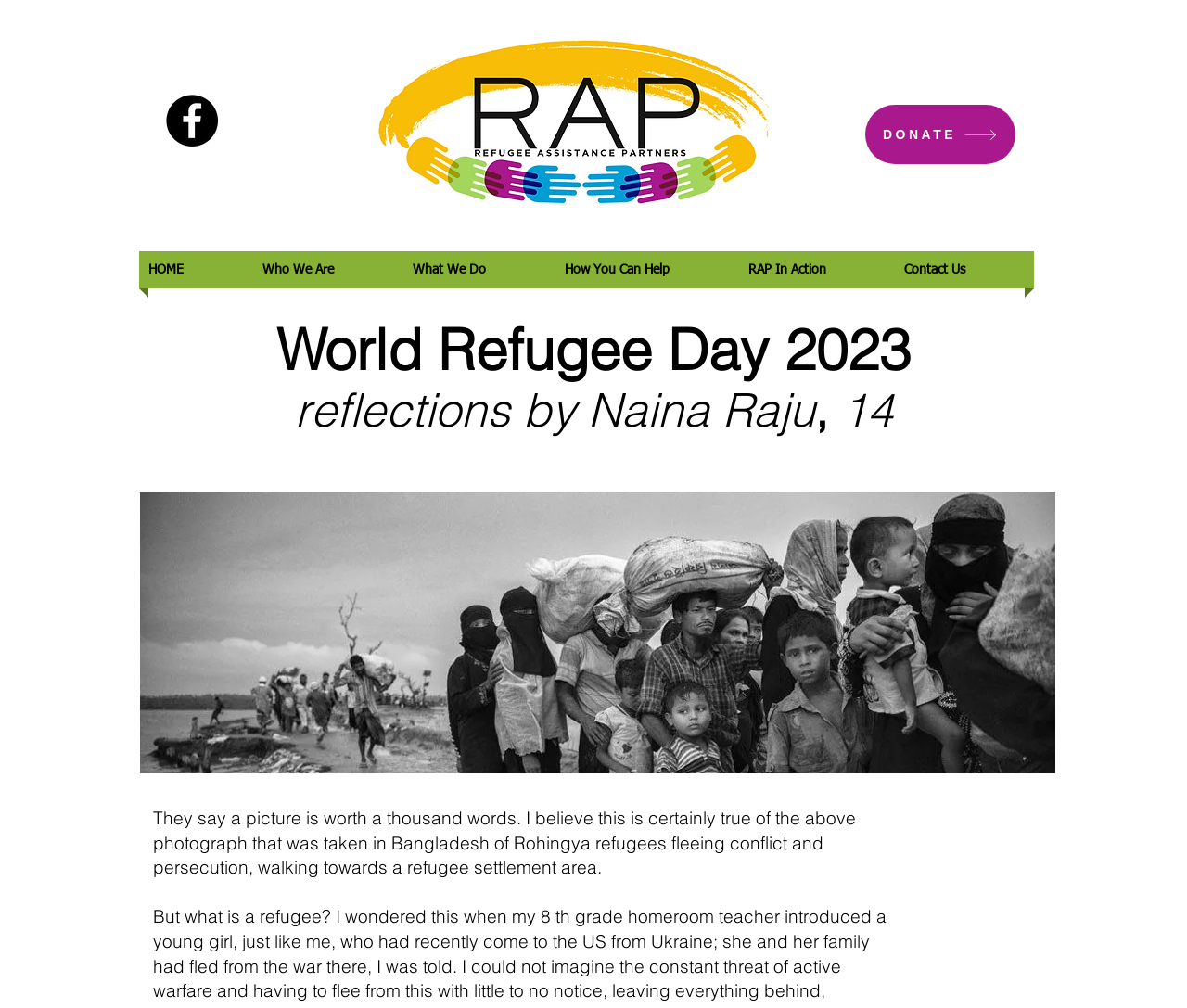Refer to the image and provide an in-depth answer to the question: 
What is the position of the 'DONATE' link?

I examined the bounding box coordinates of the 'DONATE' link element with ID 62. Its coordinates are [0.729, 0.104, 0.855, 0.163], which indicates that it is located in the top-right region of the webpage.